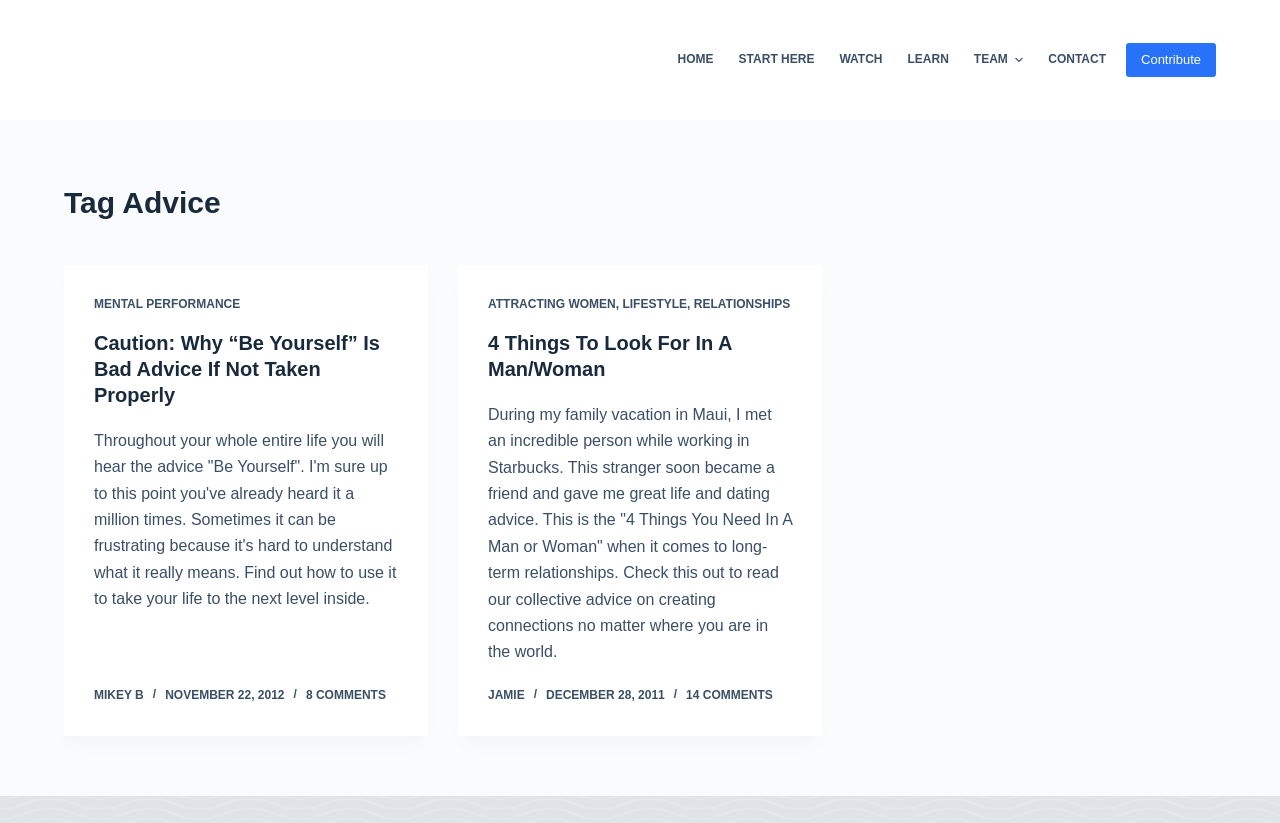Determine the bounding box coordinates for the element that should be clicked to follow this instruction: "View the '4 Things To Look For In A Man/Woman' article". The coordinates should be given as four float numbers between 0 and 1, in the format [left, top, right, bottom].

[0.381, 0.403, 0.572, 0.461]